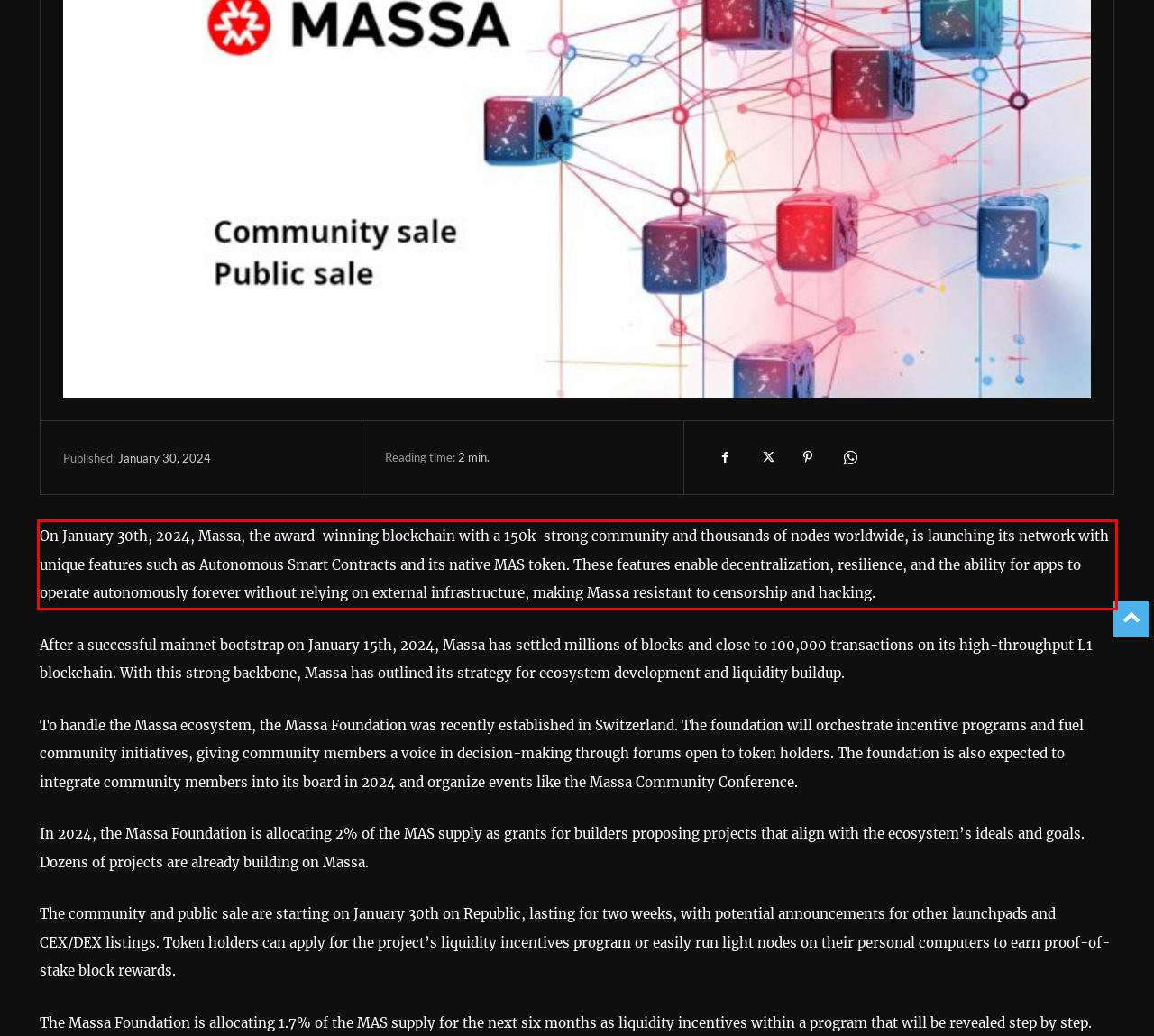Observe the screenshot of the webpage, locate the red bounding box, and extract the text content within it.

On January 30th, 2024, Massa, the award-winning blockchain with a 150k-strong community and thousands of nodes worldwide, is launching its network with unique features such as Autonomous Smart Contracts and its native MAS token. These features enable decentralization, resilience, and the ability for apps to operate autonomously forever without relying on external infrastructure, making Massa resistant to censorship and hacking.